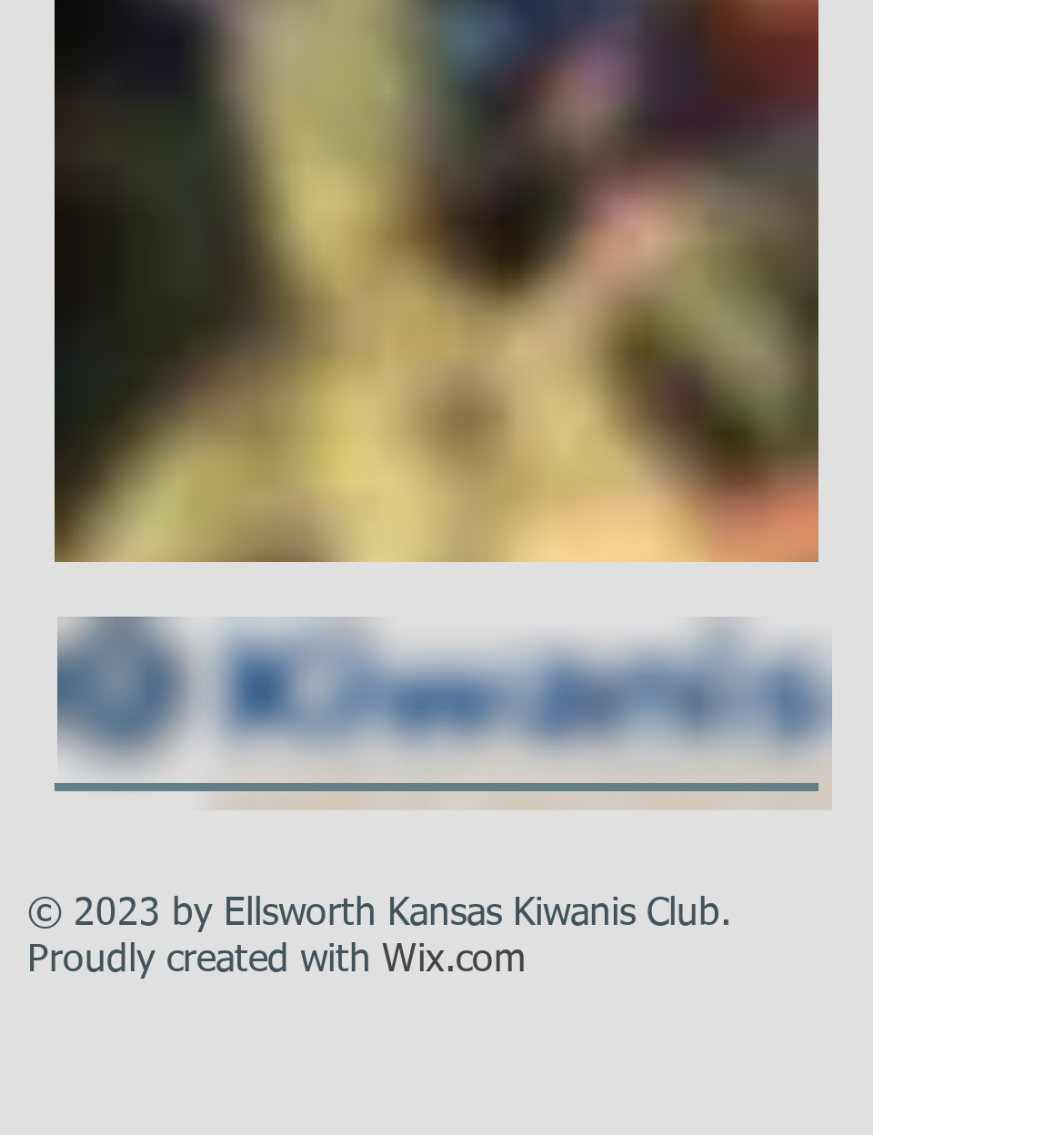Identify the bounding box for the UI element described as: "aria-label="Twitter Classic"". Ensure the coordinates are four float numbers between 0 and 1, formatted as [left, top, right, bottom].

[0.051, 0.892, 0.141, 0.976]